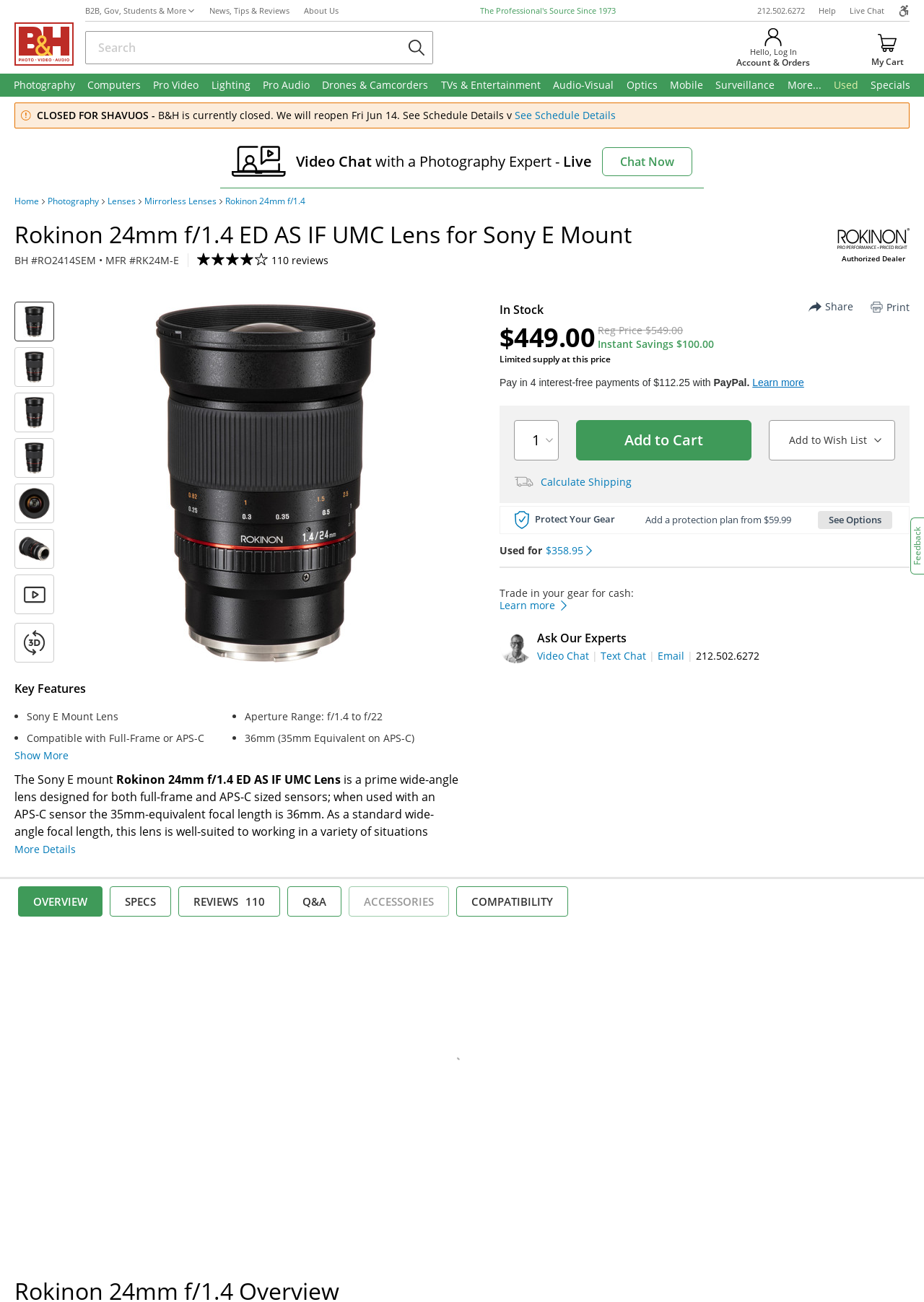Locate the bounding box coordinates of the item that should be clicked to fulfill the instruction: "View product reviews".

[0.213, 0.195, 0.355, 0.205]